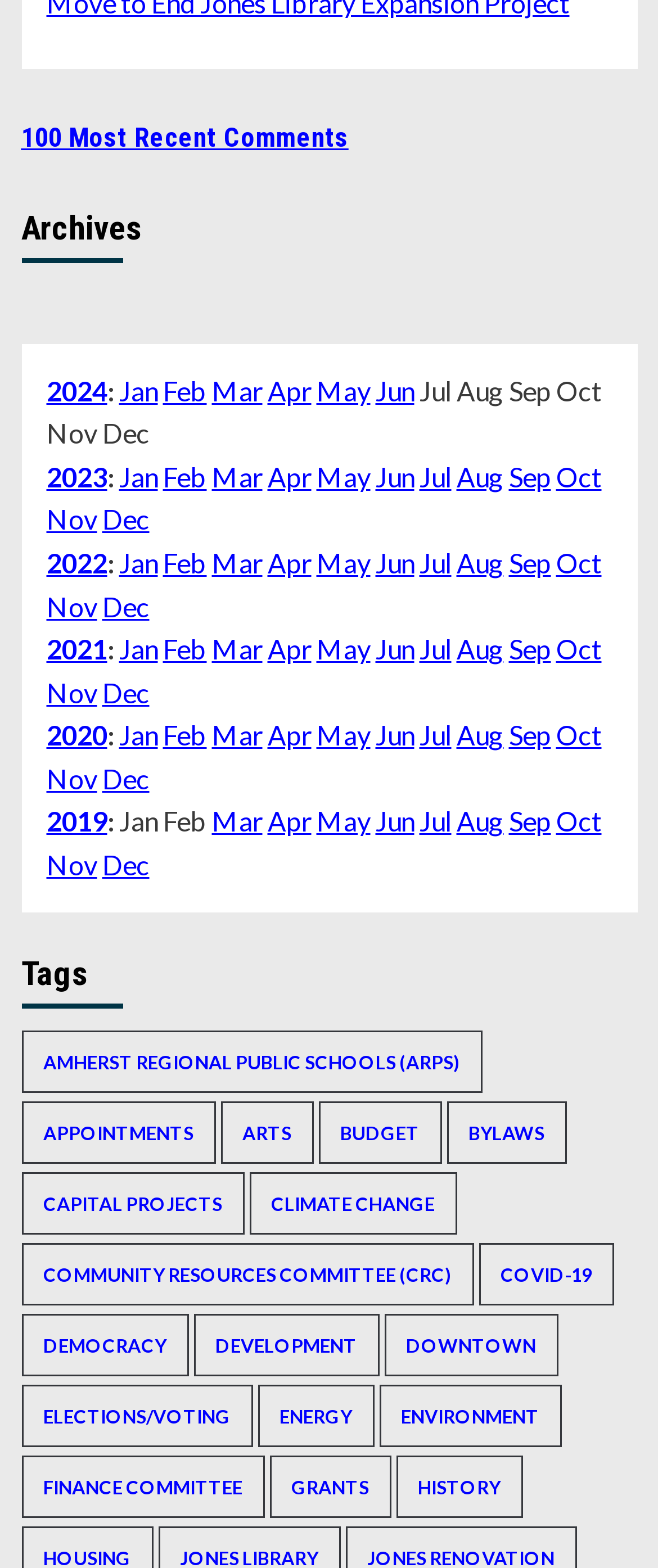For the following element description, predict the bounding box coordinates in the format (top-left x, top-left y, bottom-right x, bottom-right y). All values should be floating point numbers between 0 and 1. Description: capital projects

[0.032, 0.747, 0.371, 0.787]